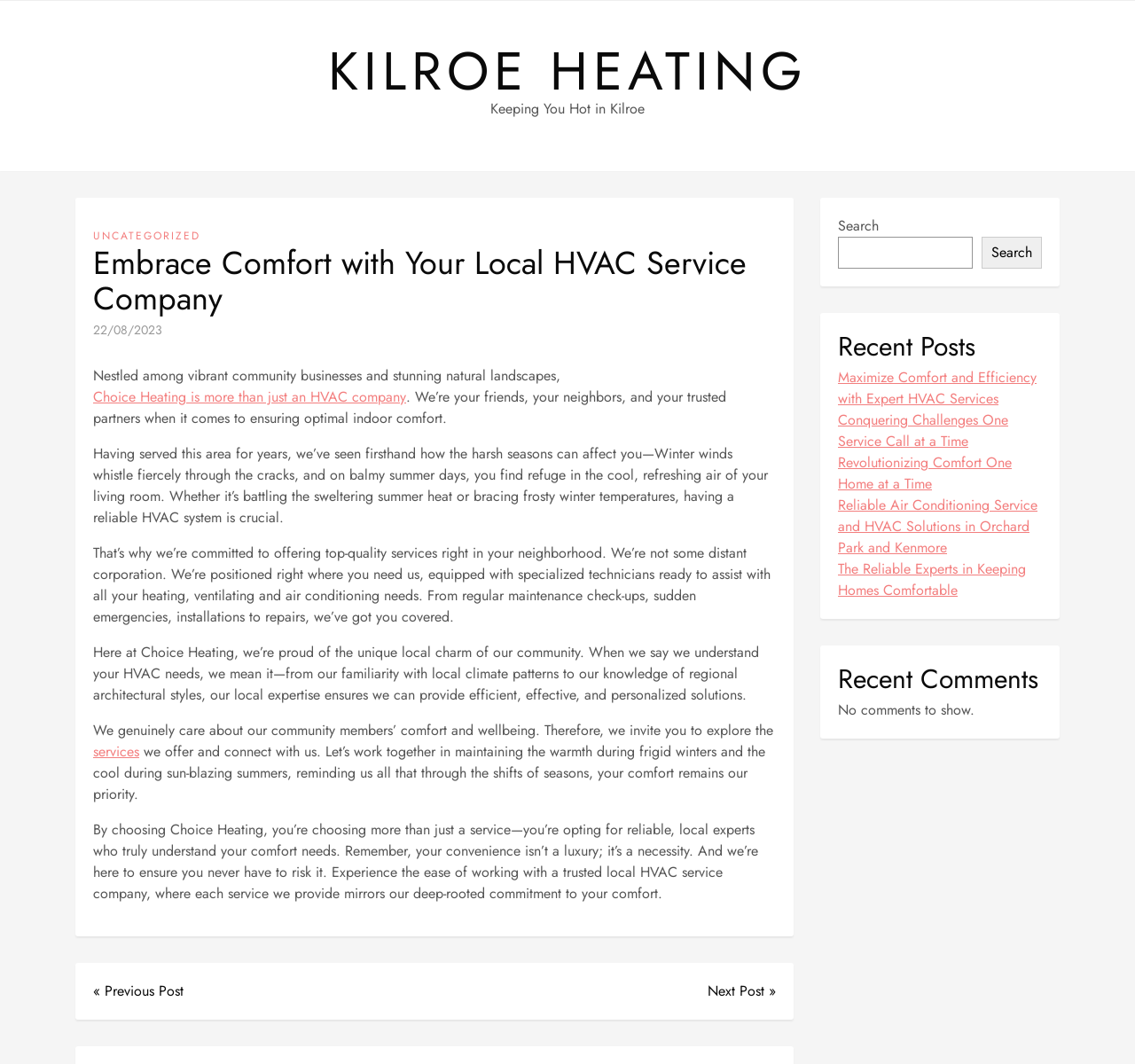Please determine the bounding box coordinates of the section I need to click to accomplish this instruction: "Read the 'Embrace Comfort with Your Local HVAC Service Company' article".

[0.082, 0.231, 0.684, 0.298]